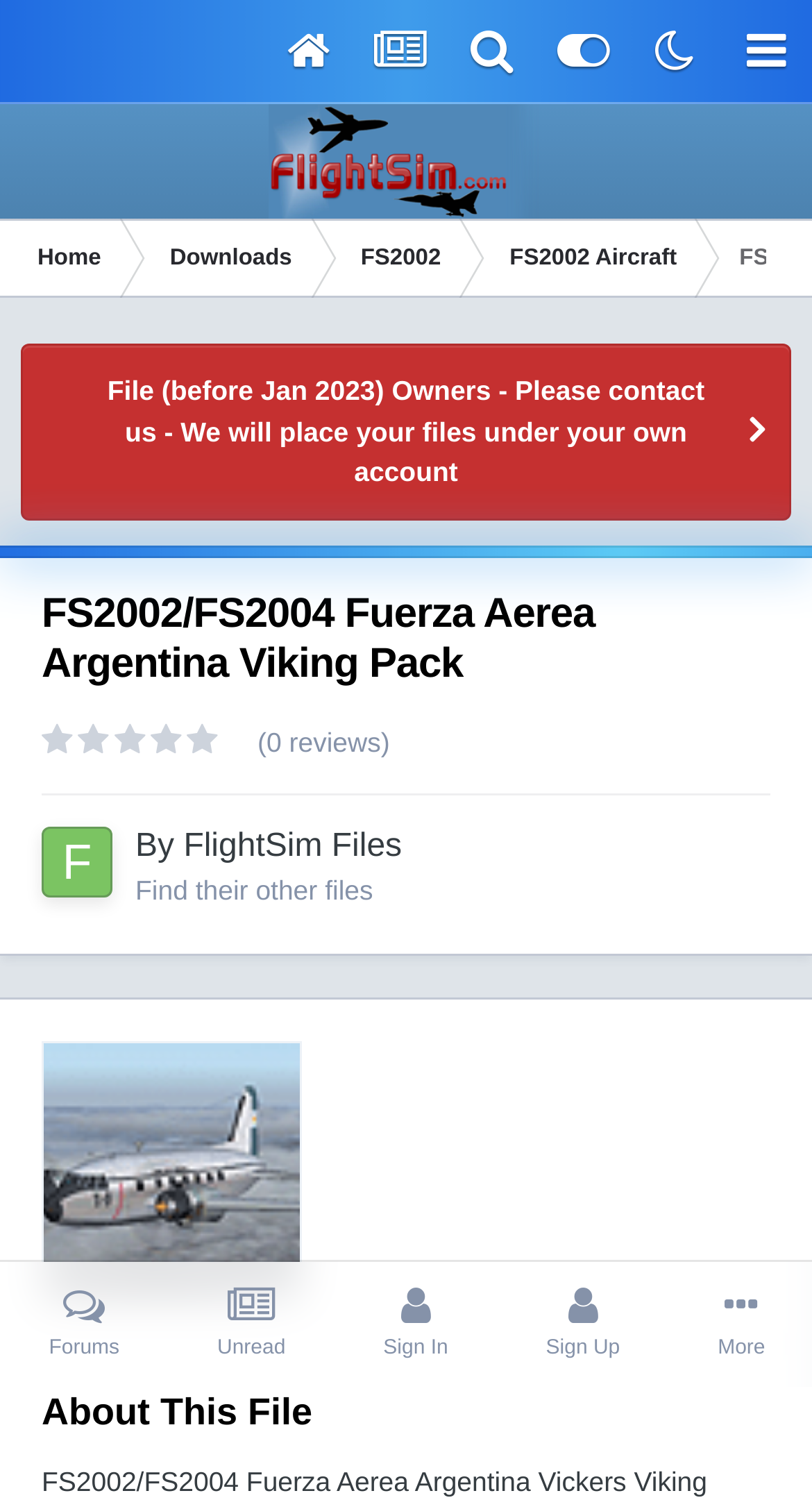How many links are present in the top navigation bar?
Please describe in detail the information shown in the image to answer the question.

I counted the links in the top navigation bar by looking at the bounding box coordinates of the elements and identifying the links that are horizontally aligned and have similar y1 and y2 coordinates. The links are 'Home', 'Downloads', 'FS2002', 'FS2002 Aircraft', and two more links with icons.